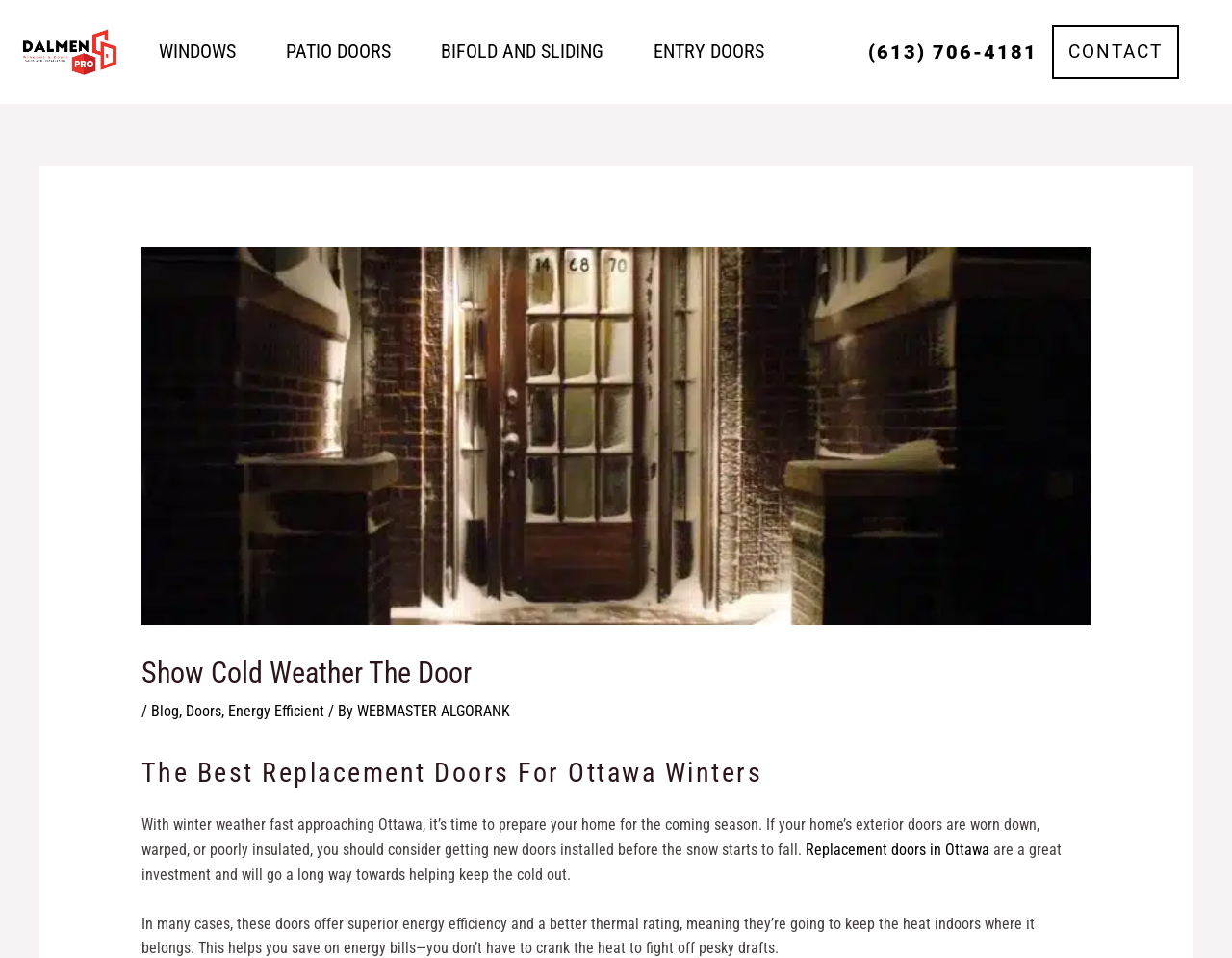Please extract the webpage's main title and generate its text content.

Show Cold Weather The Door